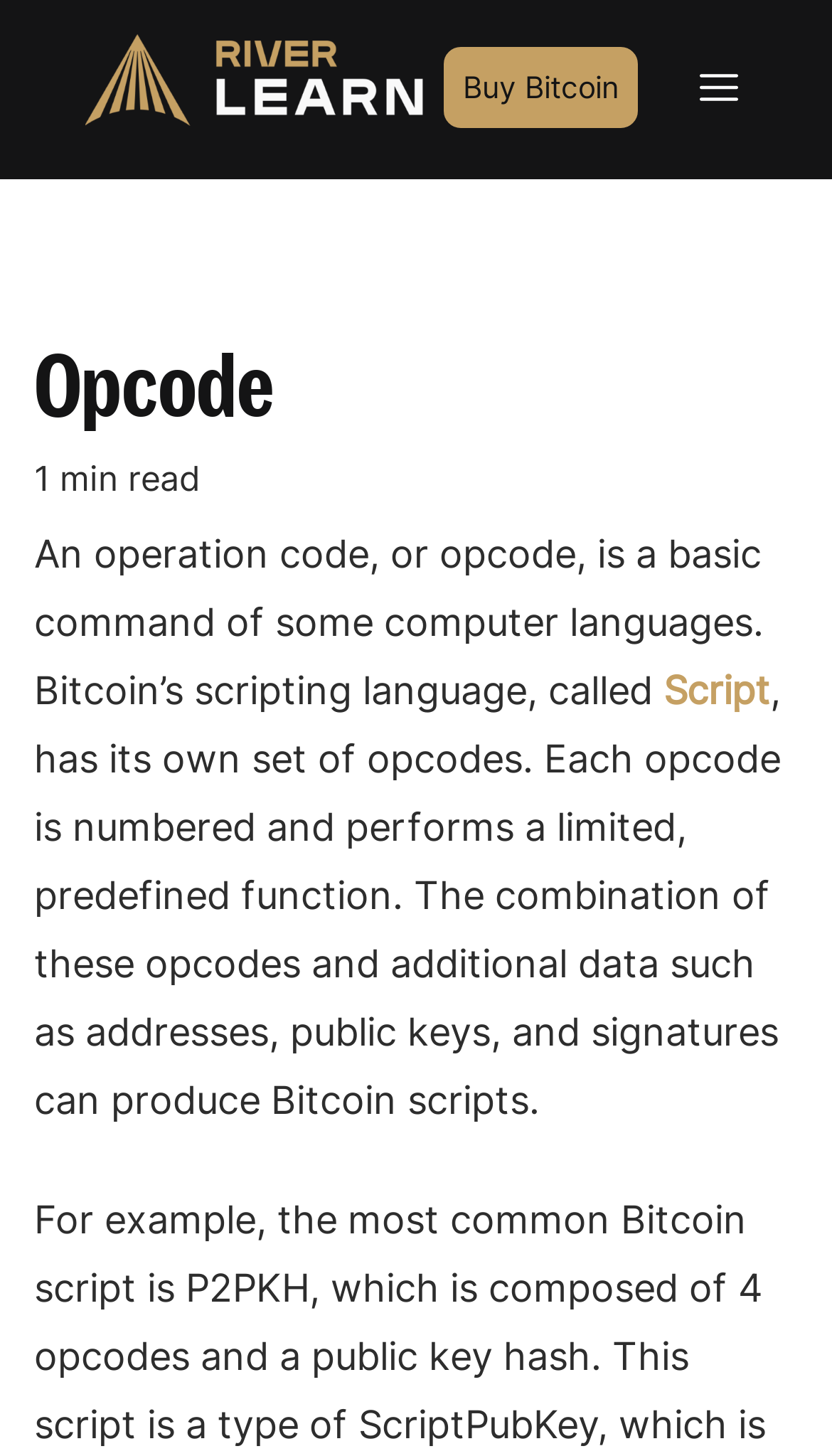Use a single word or phrase to answer the question:
What is the scripting language of Bitcoin?

Script